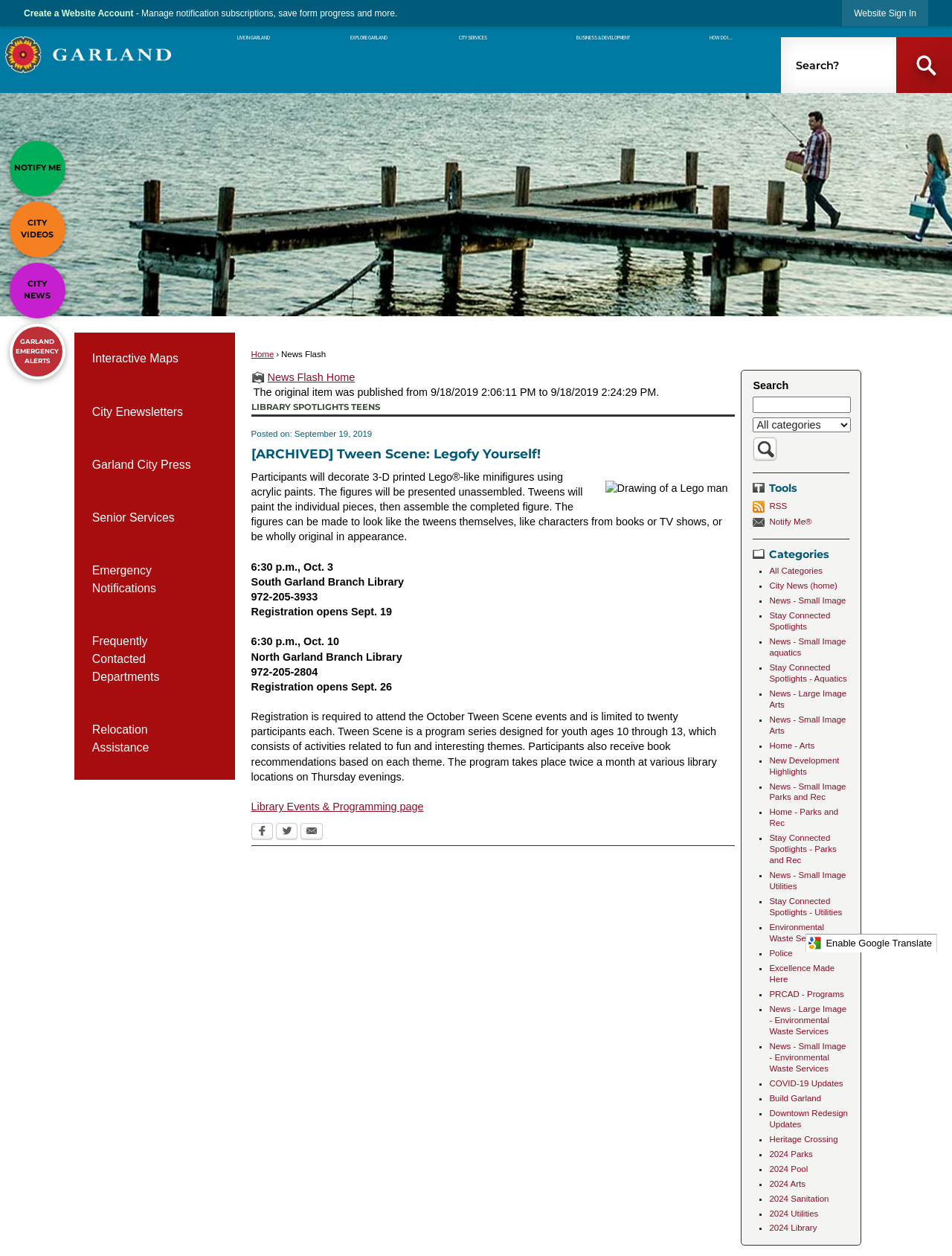Calculate the bounding box coordinates of the UI element given the description: "Create a Website Account".

[0.025, 0.007, 0.14, 0.015]